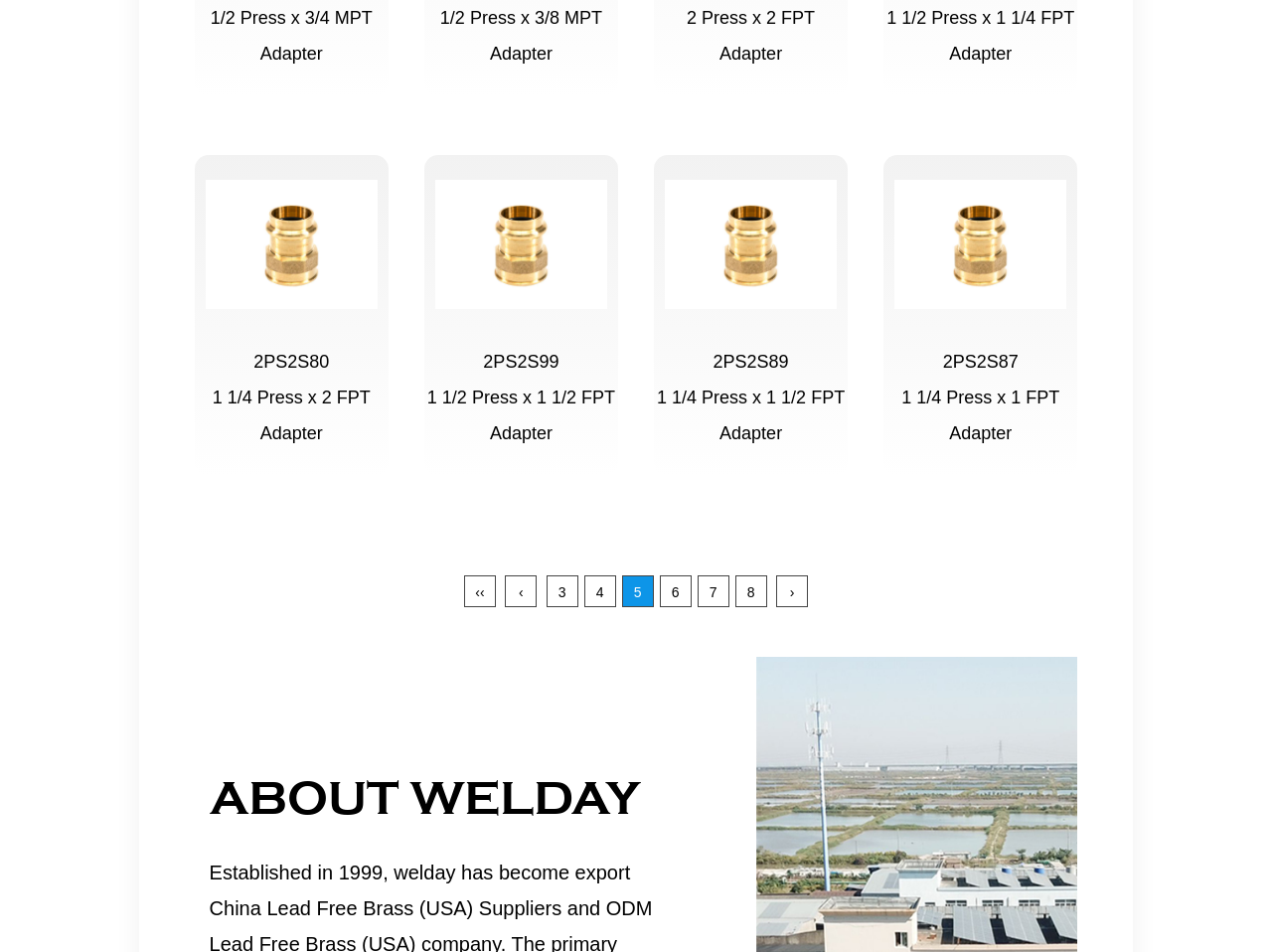Given the content of the image, can you provide a detailed answer to the question?
How many product links are on the page?

I counted the number of links with product names, such as '2PS2S80 2PS2S80 1 1/4 Press x 2 FPT Adapter', and found 4 of them.